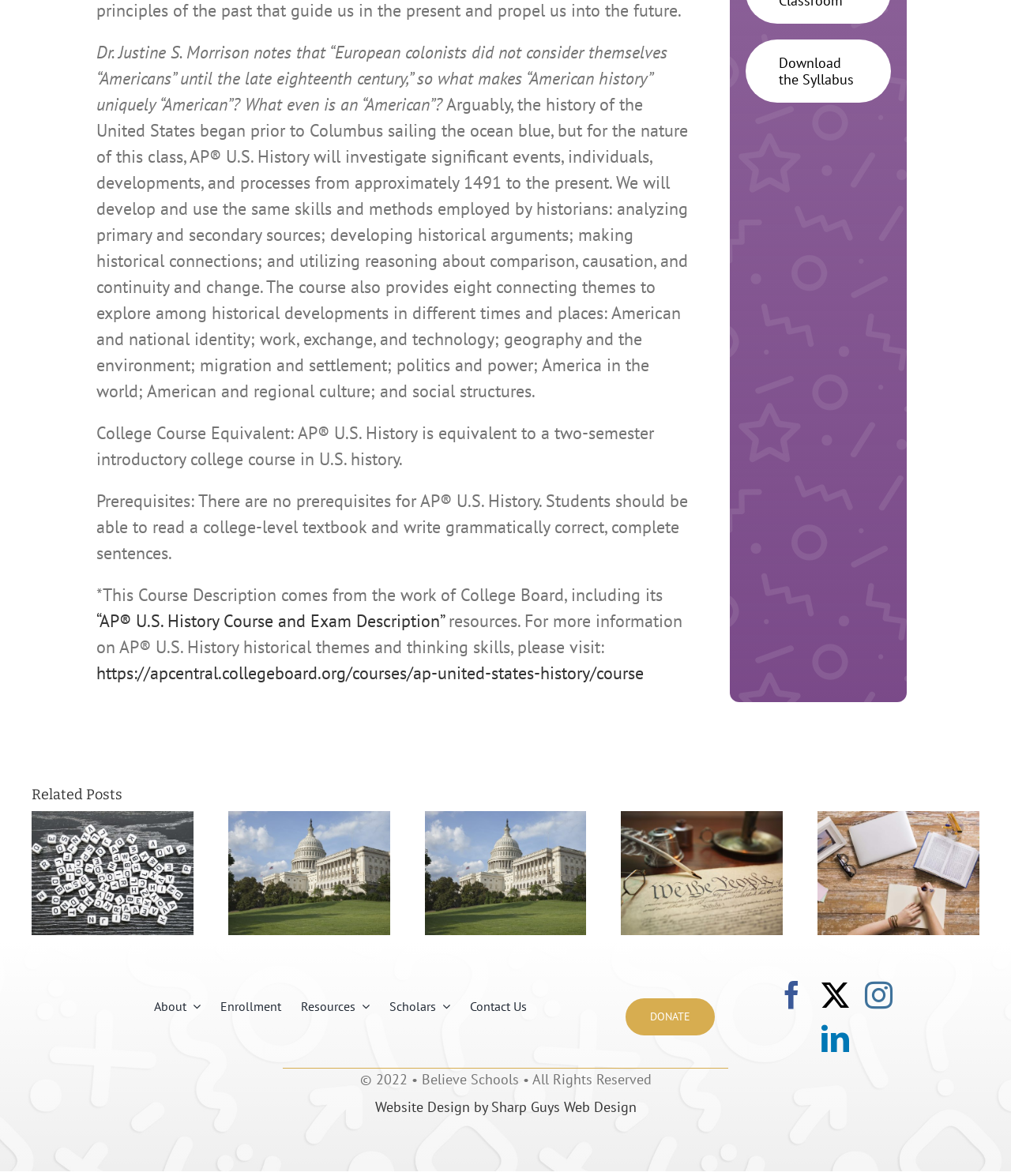Please find the bounding box for the UI component described as follows: "AP Historia de EE. UU".

[0.482, 0.74, 0.586, 0.774]